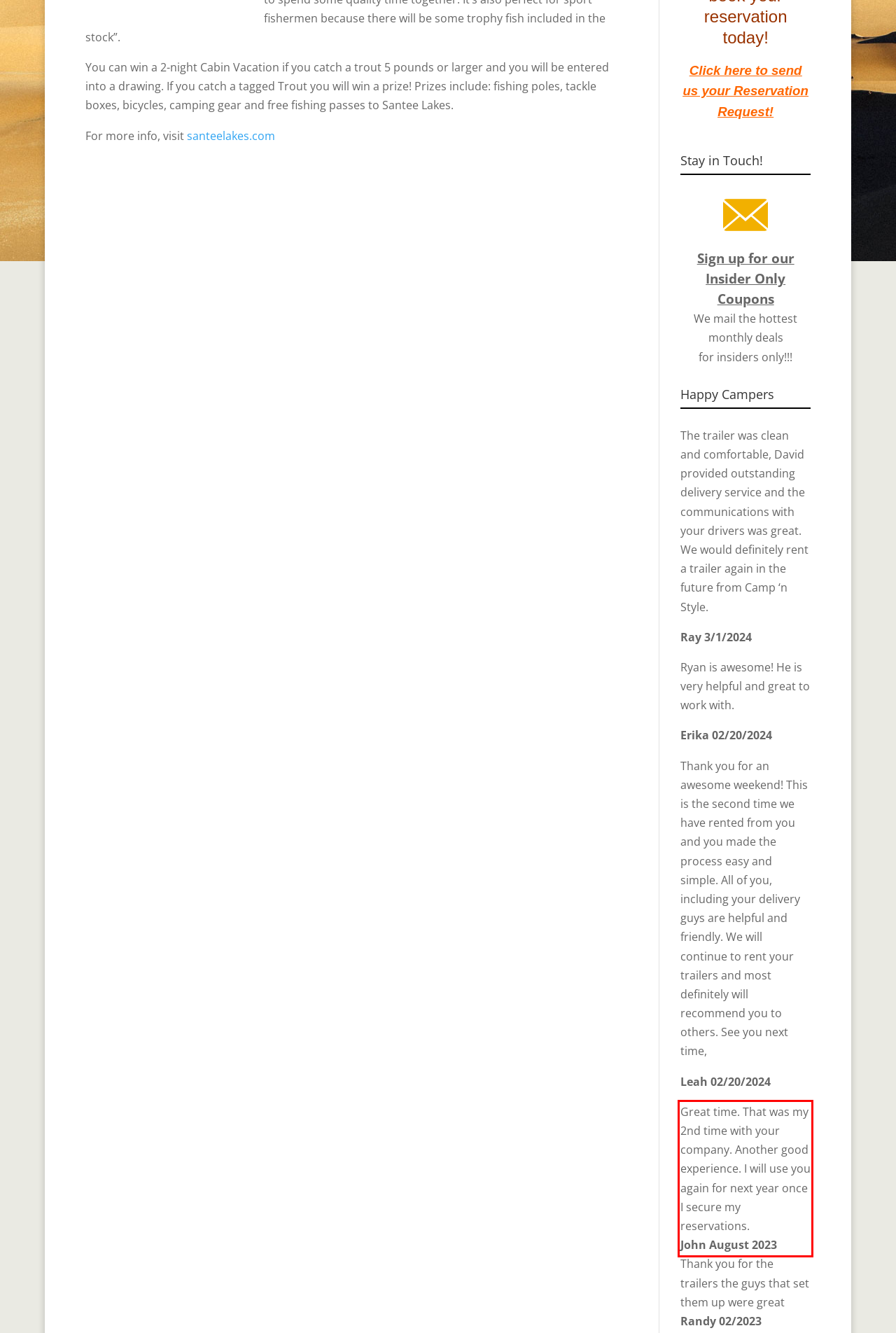Please use OCR to extract the text content from the red bounding box in the provided webpage screenshot.

Great time. That was my 2nd time with your company. Another good experience. I will use you again for next year once I secure my reservations. John August 2023